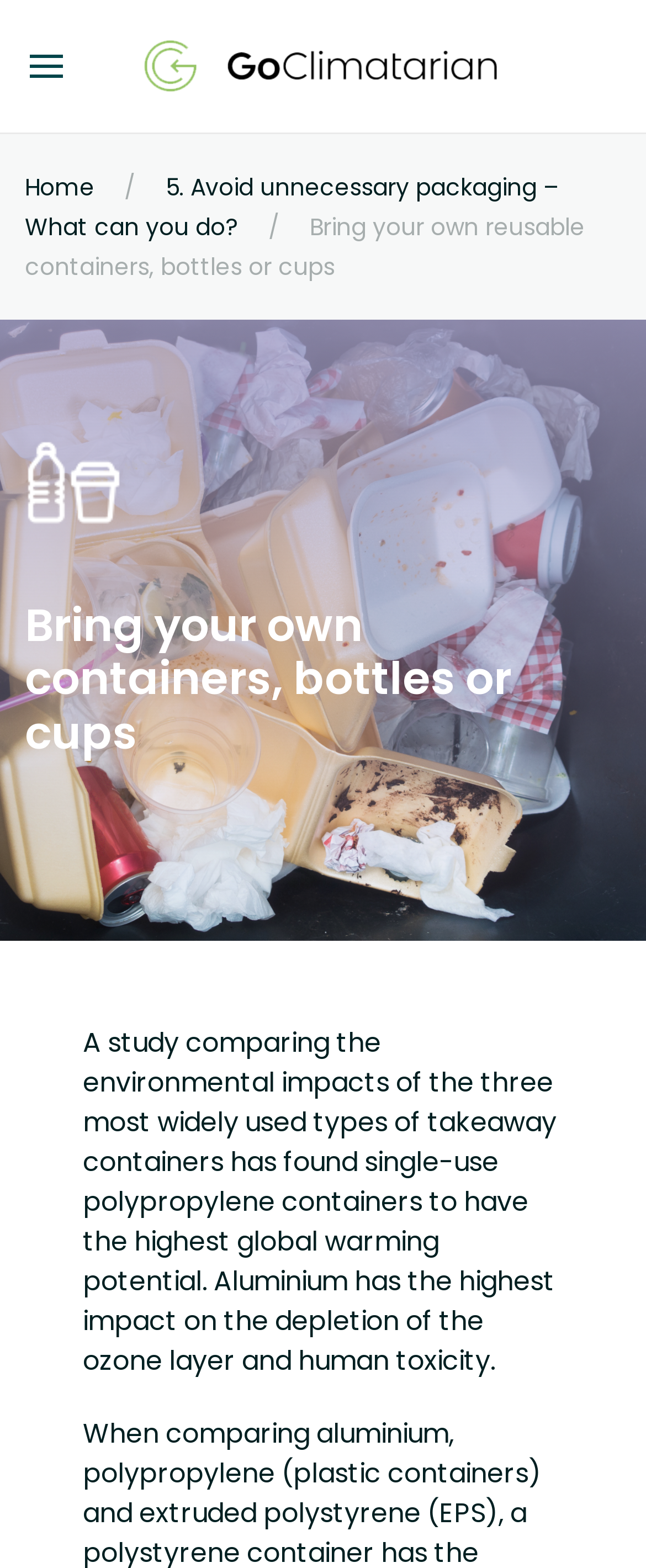Describe all visible elements and their arrangement on the webpage.

The webpage is about the environmental impact of takeaway containers, specifically comparing single-use polypropylene, aluminum, and reusable containers. At the top left of the page, there is a logo or icon, represented by an image. Next to it, there is a link to the homepage, labeled "Home". 

Below the logo, there is a horizontal navigation bar with two links: "5. Avoid unnecessary packaging – What can you do?" and another unlabeled link. 

The main content of the page starts with a heading that reads "Bring your own containers, bottles or cups". Below the heading, there is a paragraph of text that summarizes the findings of a study comparing the environmental impacts of different types of takeaway containers. The study found that single-use polypropylene containers have the highest global warming potential, while aluminum has the highest impact on ozone layer depletion and human toxicity.

To the right of the paragraph, there is an image, likely an illustration or graph related to the study's findings. At the bottom right of the page, there is another link, but its purpose is unclear.